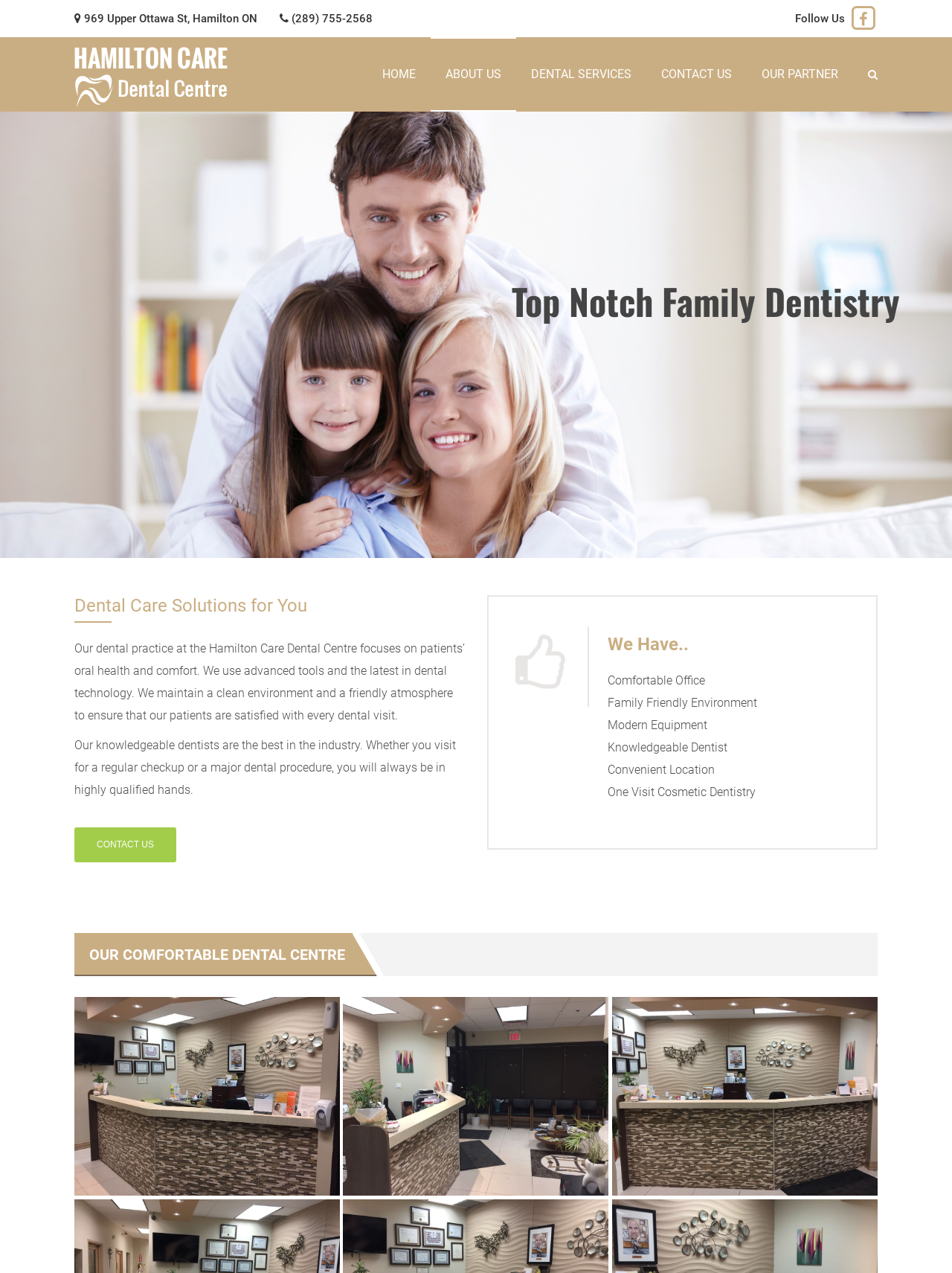Please provide a detailed answer to the question below based on the screenshot: 
What is the phone number of Hamilton Care Dental Centre?

I found the phone number by looking at the static text element next to the address, which contains the phone number '(289) 755-2568'.